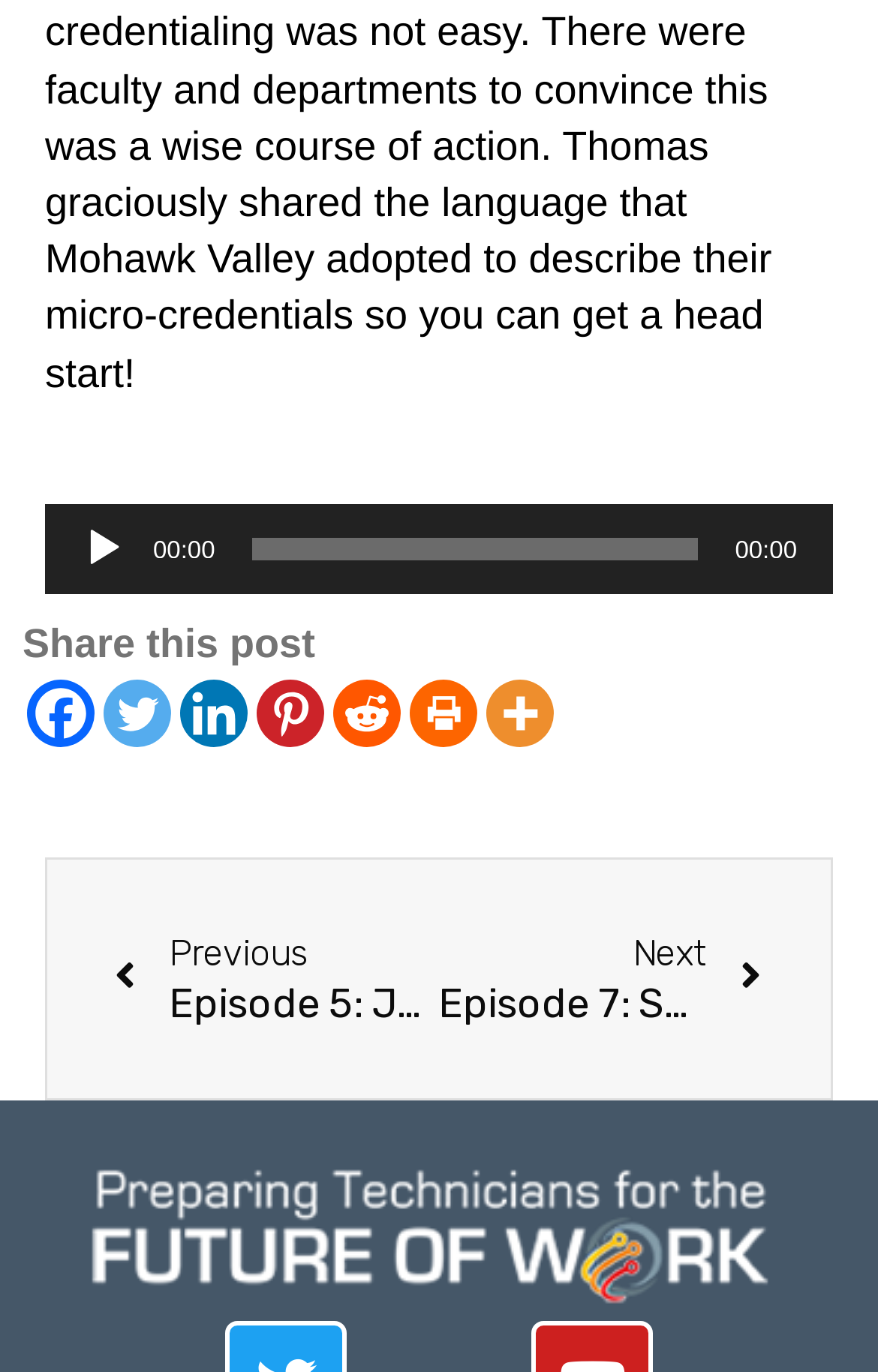Pinpoint the bounding box coordinates of the clickable element needed to complete the instruction: "Play the audio". The coordinates should be provided as four float numbers between 0 and 1: [left, top, right, bottom].

[0.092, 0.384, 0.144, 0.417]